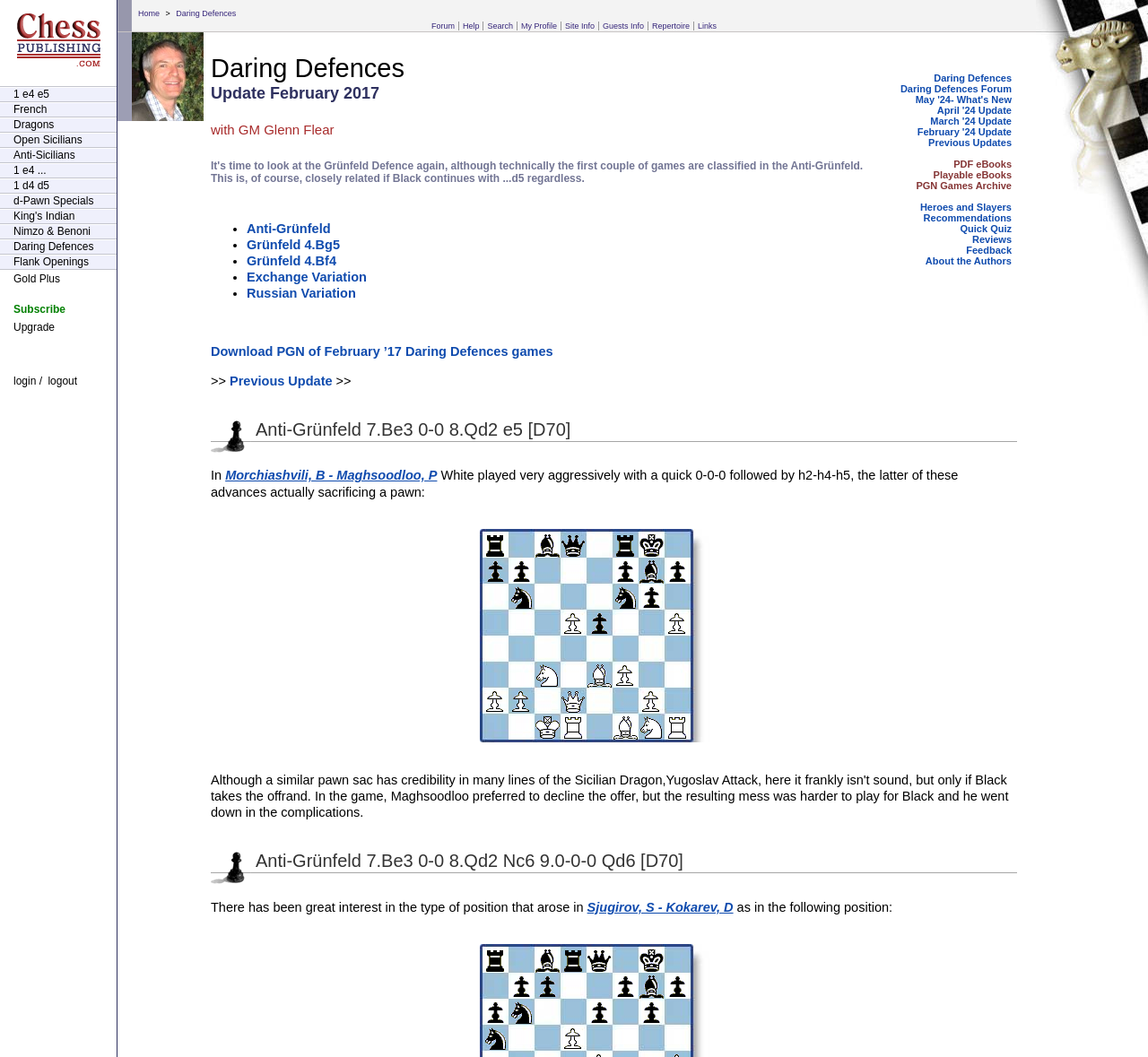Bounding box coordinates are specified in the format (top-left x, top-left y, bottom-right x, bottom-right y). All values are floating point numbers bounded between 0 and 1. Please provide the bounding box coordinate of the region this sentence describes: May '24- What's New

[0.797, 0.089, 0.886, 0.099]